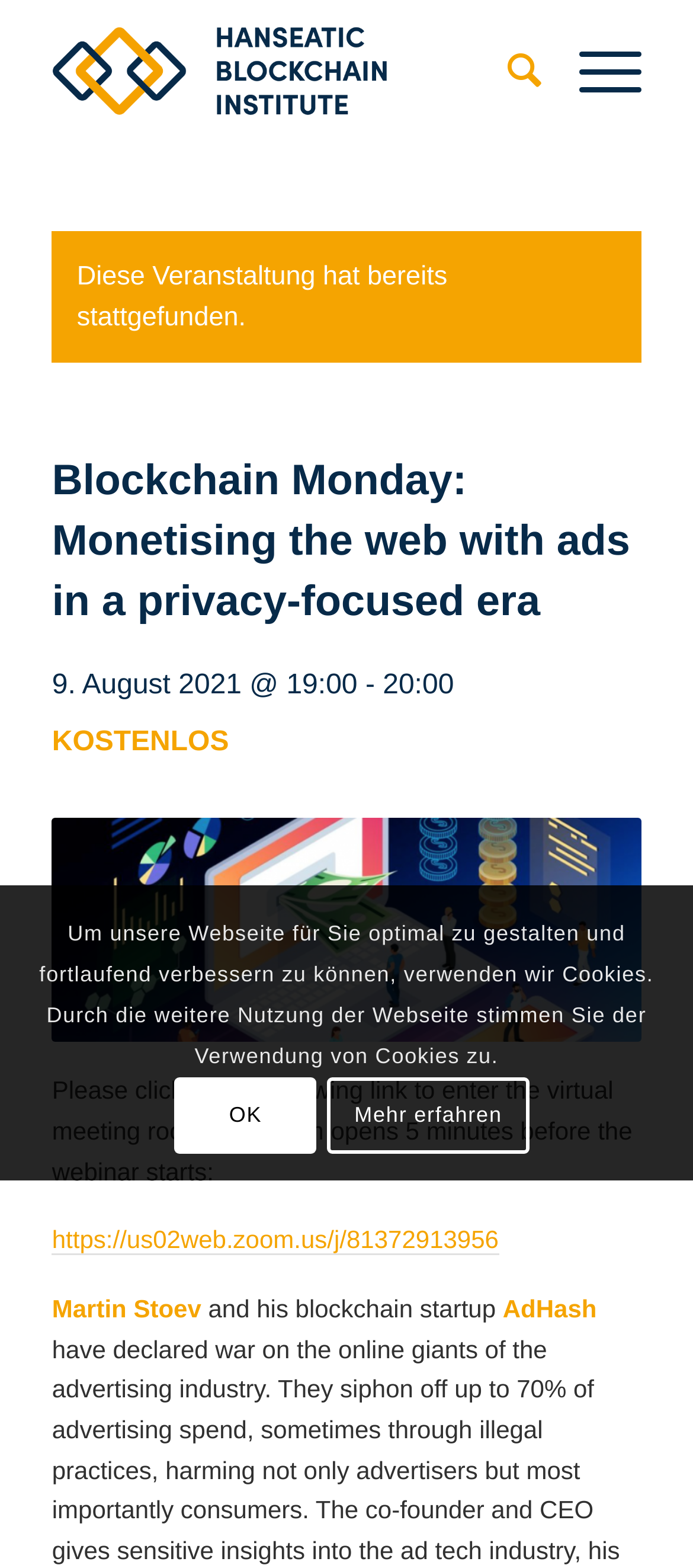Based on the element description: "aria-label="Hanseatic Blockchain Institute"", identify the bounding box coordinates for this UI element. The coordinates must be four float numbers between 0 and 1, listed as [left, top, right, bottom].

[0.075, 0.0, 0.755, 0.091]